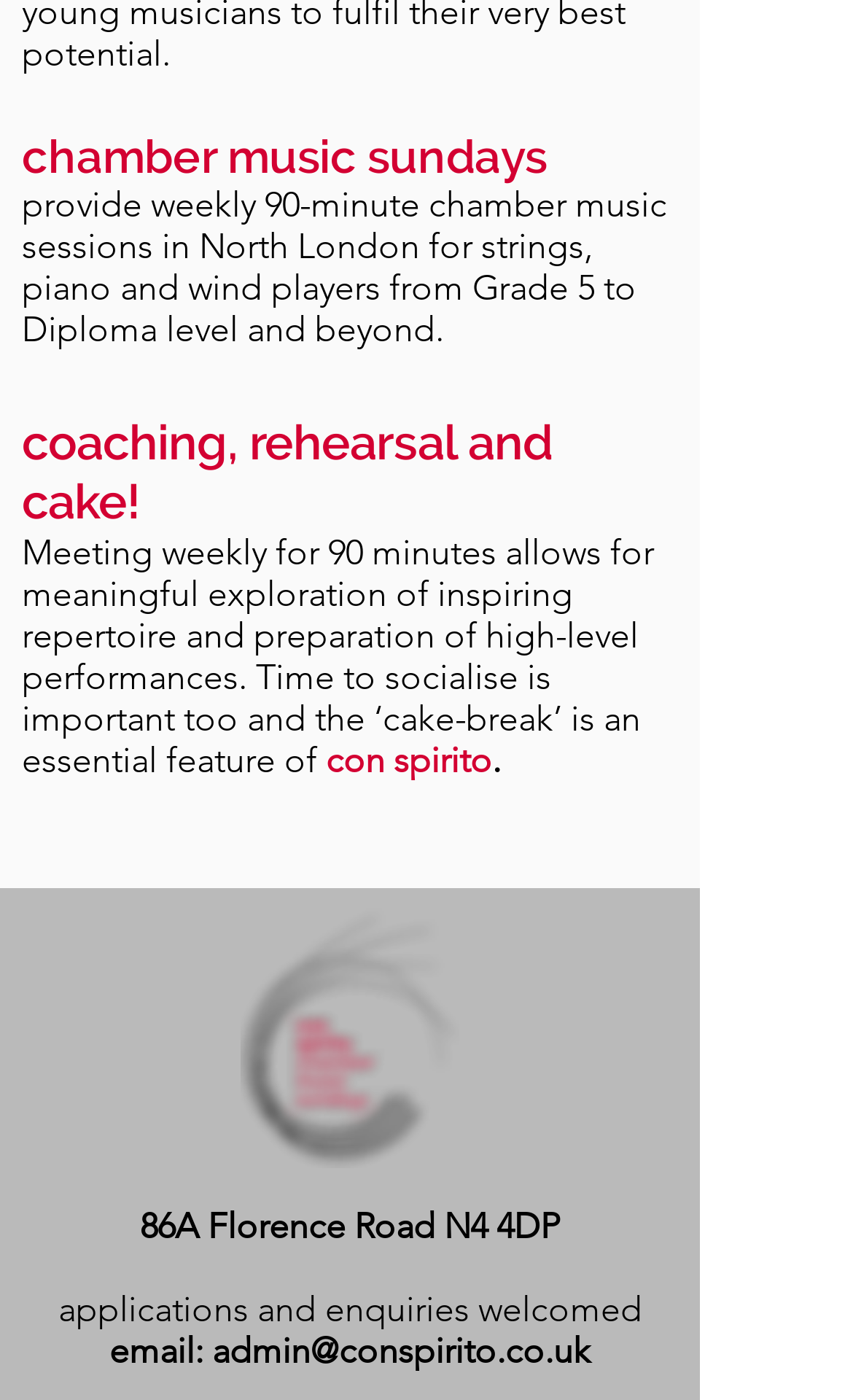Provide a short, one-word or phrase answer to the question below:
What is the name of the organization behind the music sessions?

Con Spirito